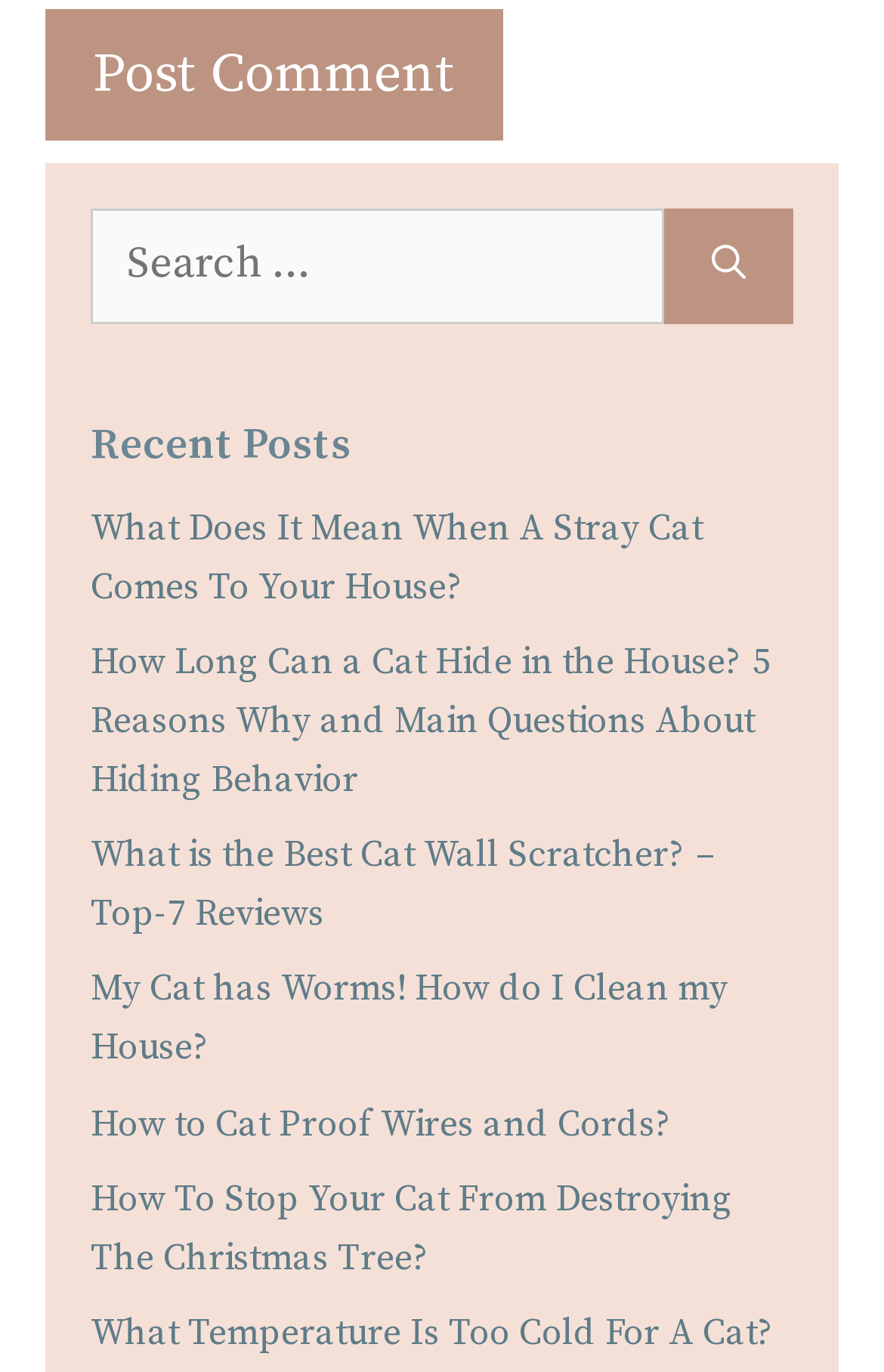Please identify the bounding box coordinates of the clickable region that I should interact with to perform the following instruction: "View the post 'How to Cat Proof Wires and Cords?'". The coordinates should be expressed as four float numbers between 0 and 1, i.e., [left, top, right, bottom].

[0.103, 0.802, 0.762, 0.835]